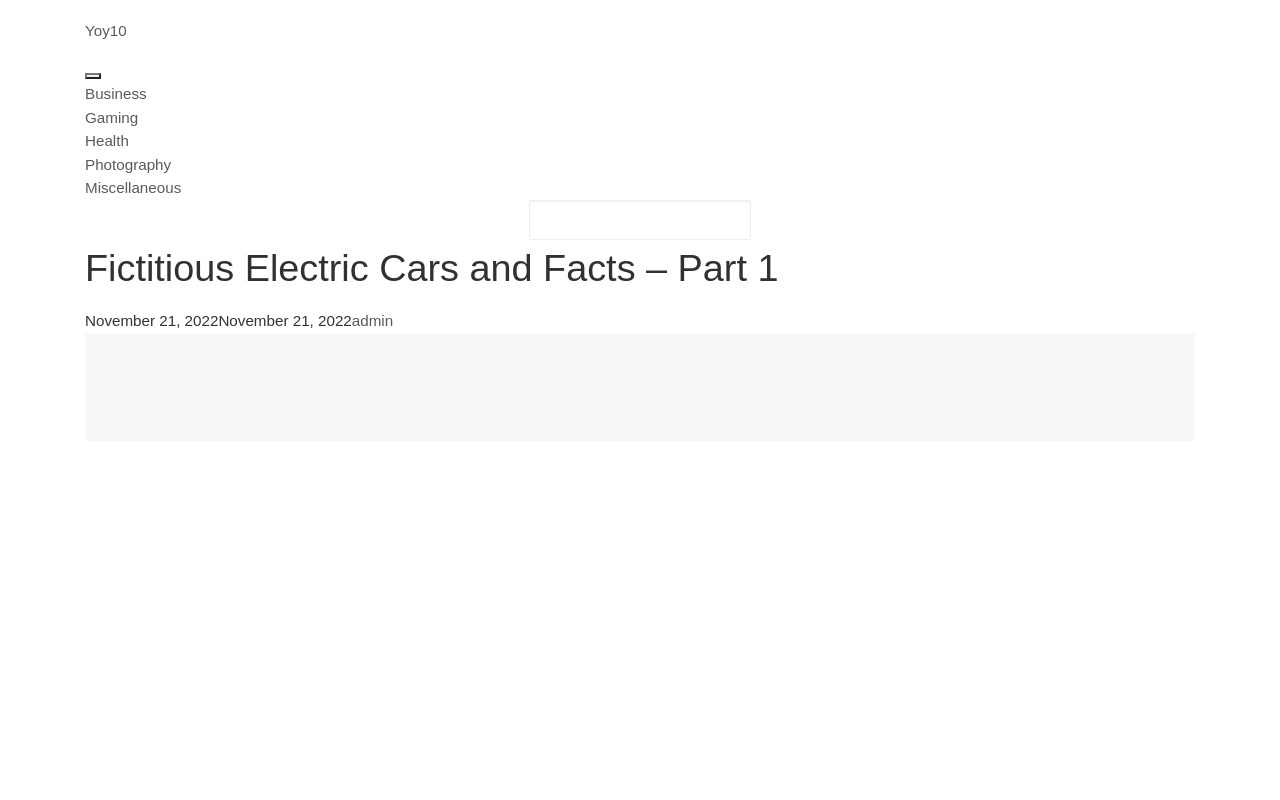What is the purpose of the button?
Relying on the image, give a concise answer in one word or a brief phrase.

Unknown